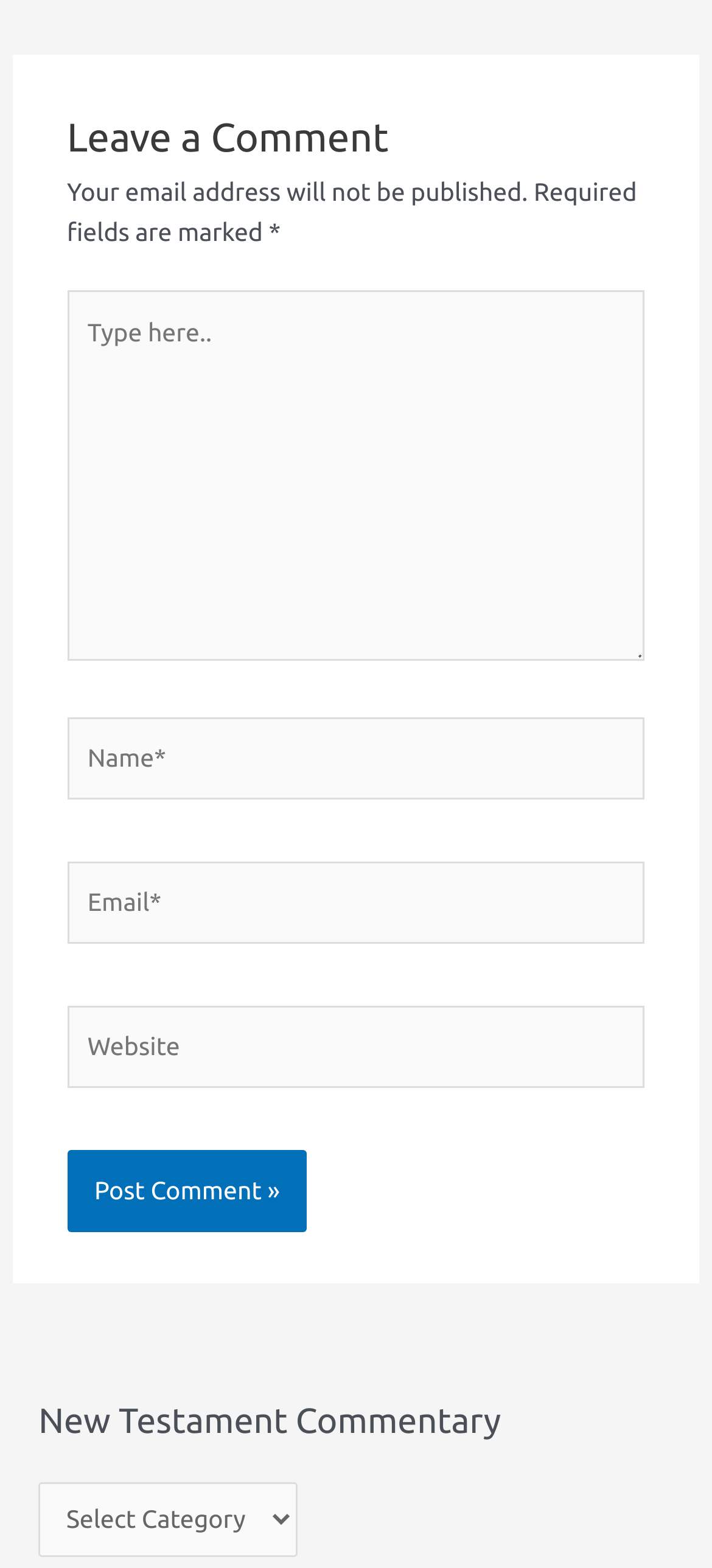Answer the question using only a single word or phrase: 
What is the purpose of the text box with 'Type here..'?

Leave a comment